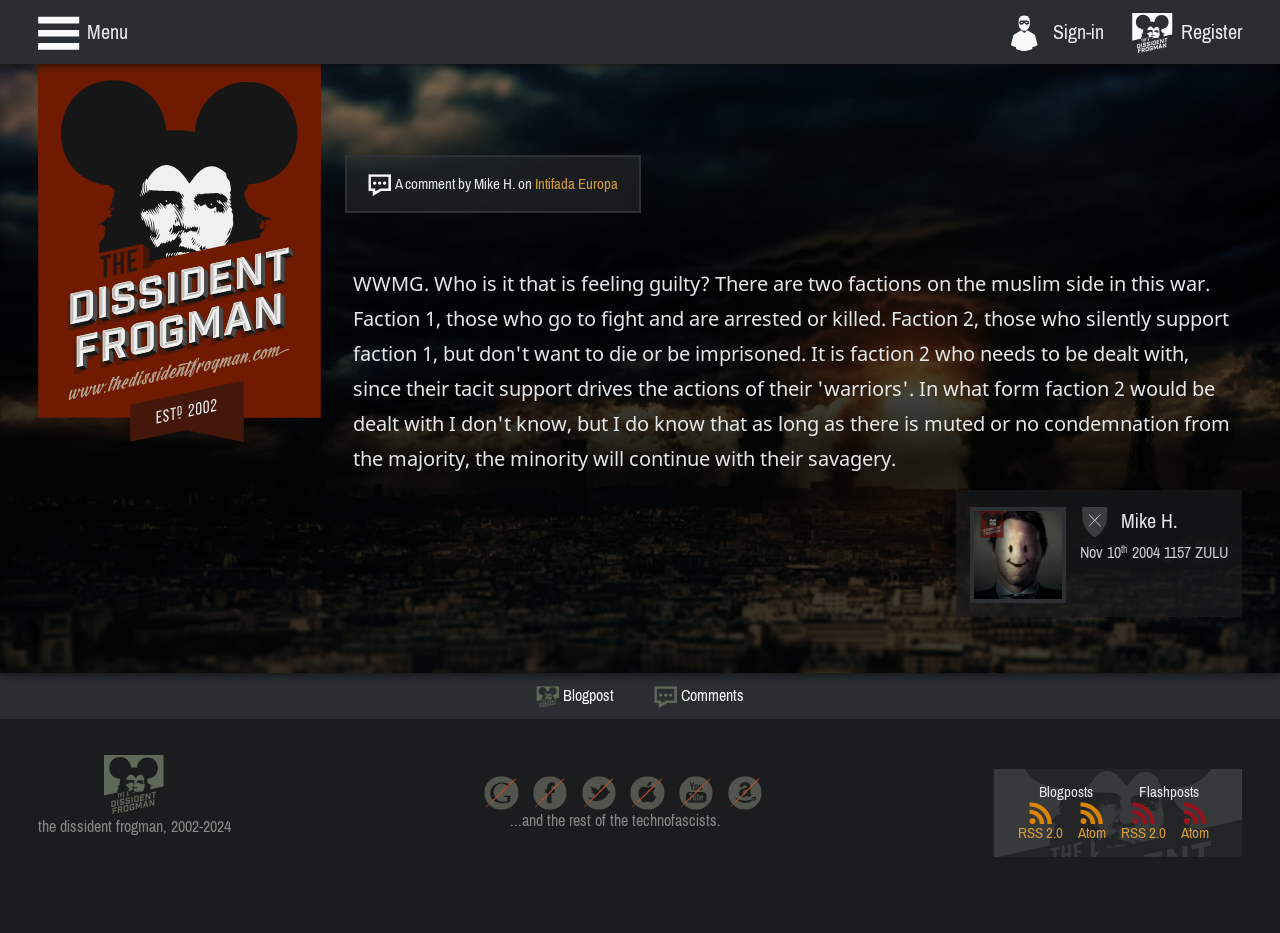Specify the bounding box coordinates of the area to click in order to execute this command: 'Read Fifty years of fresh donuts keep customers coming back'. The coordinates should consist of four float numbers ranging from 0 to 1, and should be formatted as [left, top, right, bottom].

None